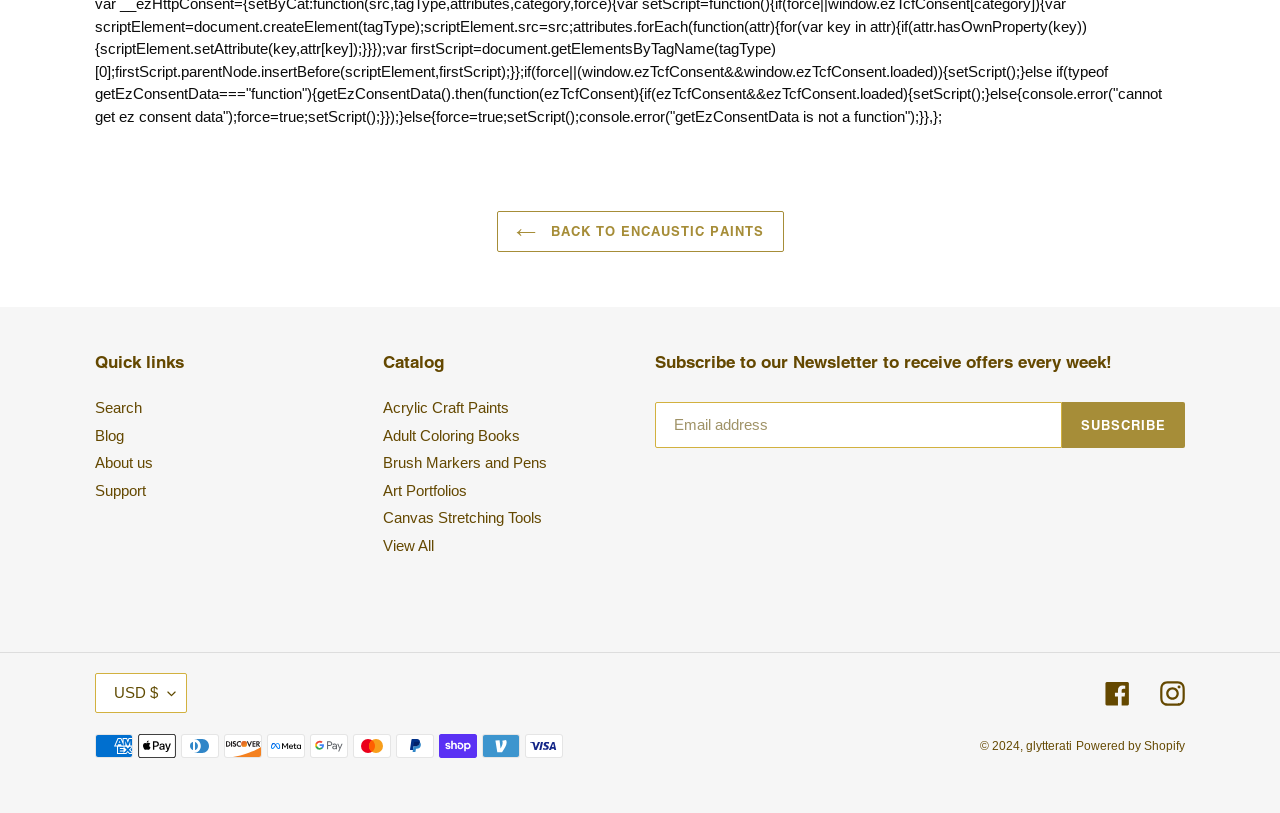Specify the bounding box coordinates of the area to click in order to follow the given instruction: "Search the website."

[0.074, 0.491, 0.111, 0.512]